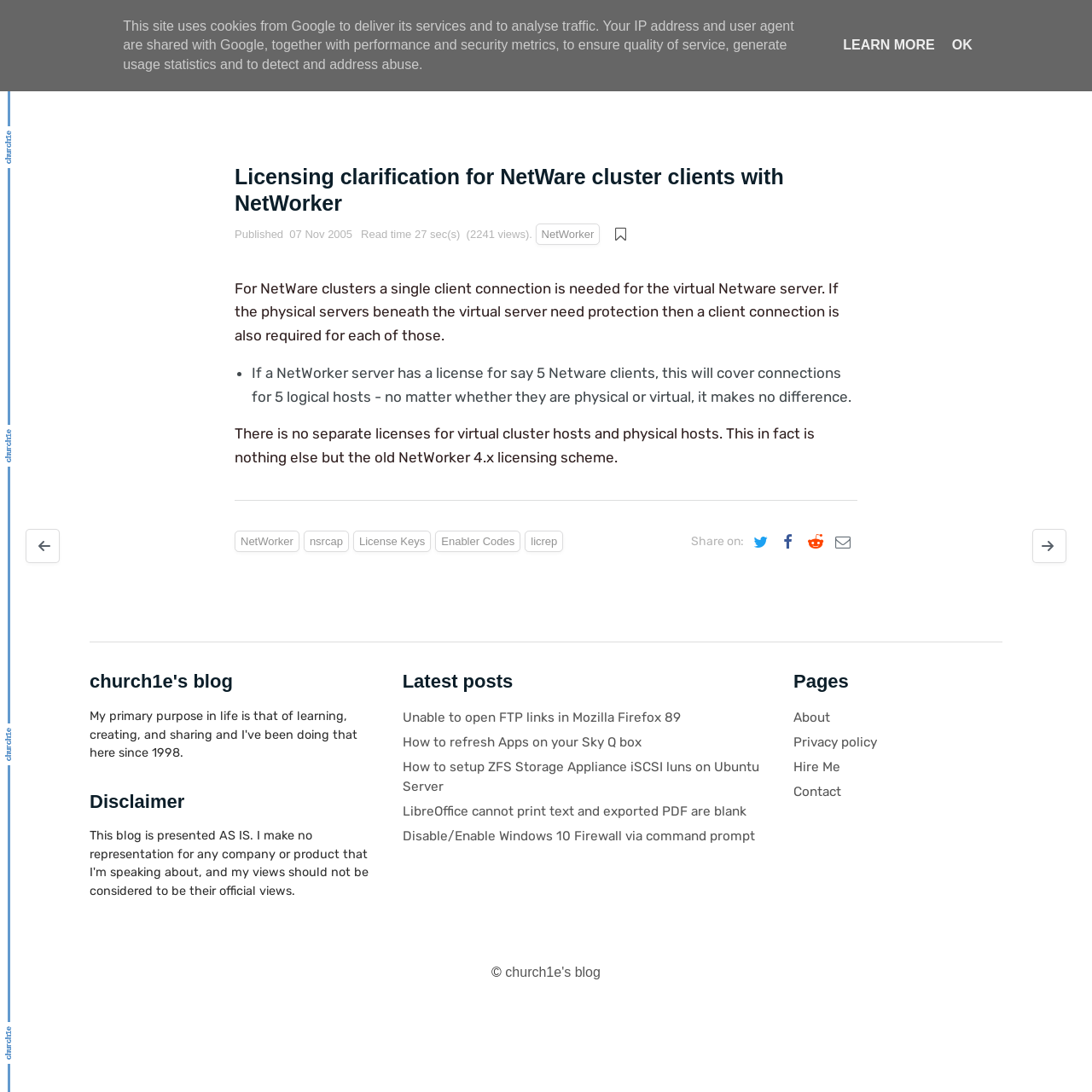Identify the bounding box for the described UI element. Provide the coordinates in (top-left x, top-left y, bottom-right x, bottom-right y) format with values ranging from 0 to 1: Enabler Codes

[0.399, 0.486, 0.477, 0.506]